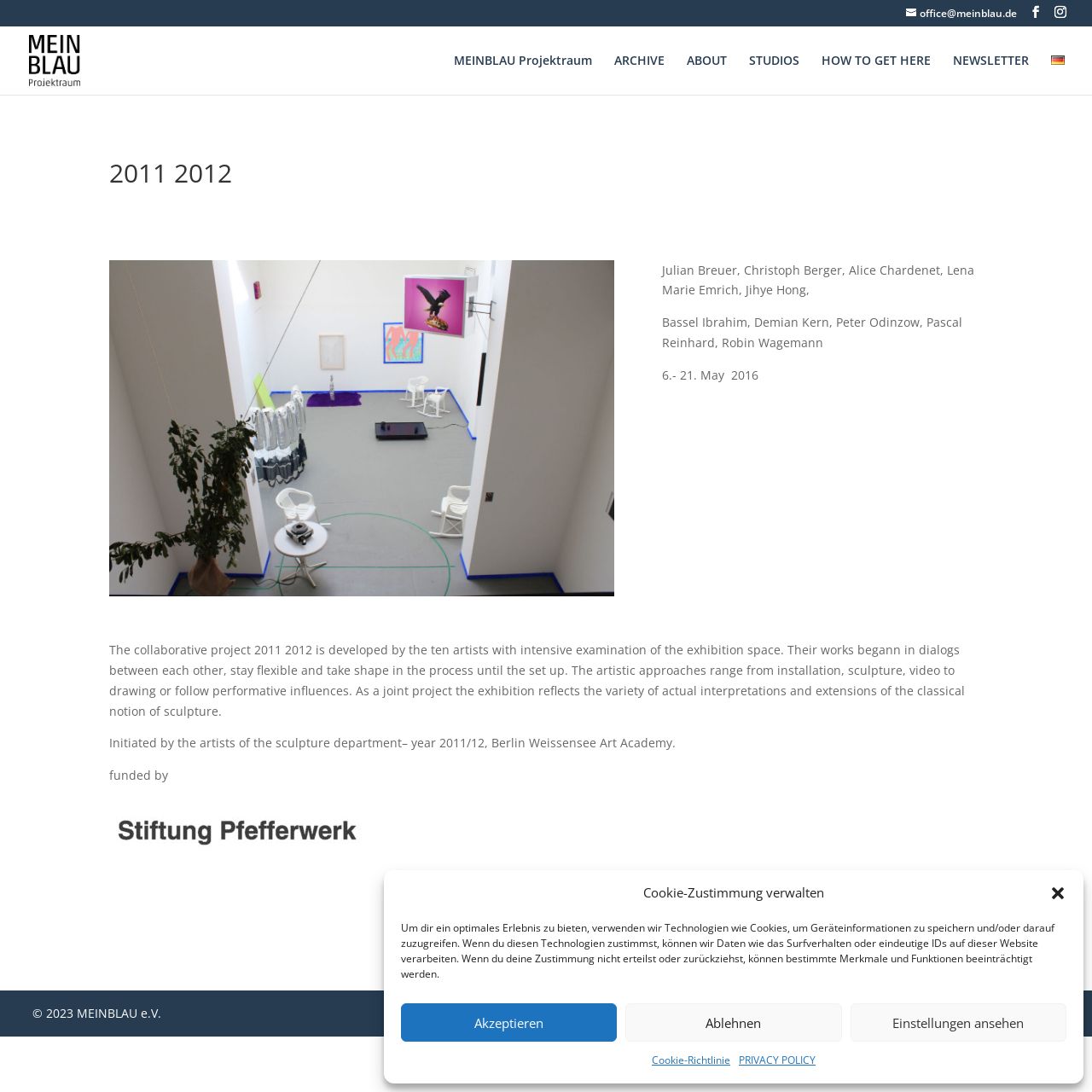What is the name of the art academy?
Refer to the image and give a detailed answer to the question.

The name of the art academy can be found in the text 'Initiated by the artists of the sculpture department– year 2011/12, Berlin Weissensee Art Academy', which provides information about the project's initiators.